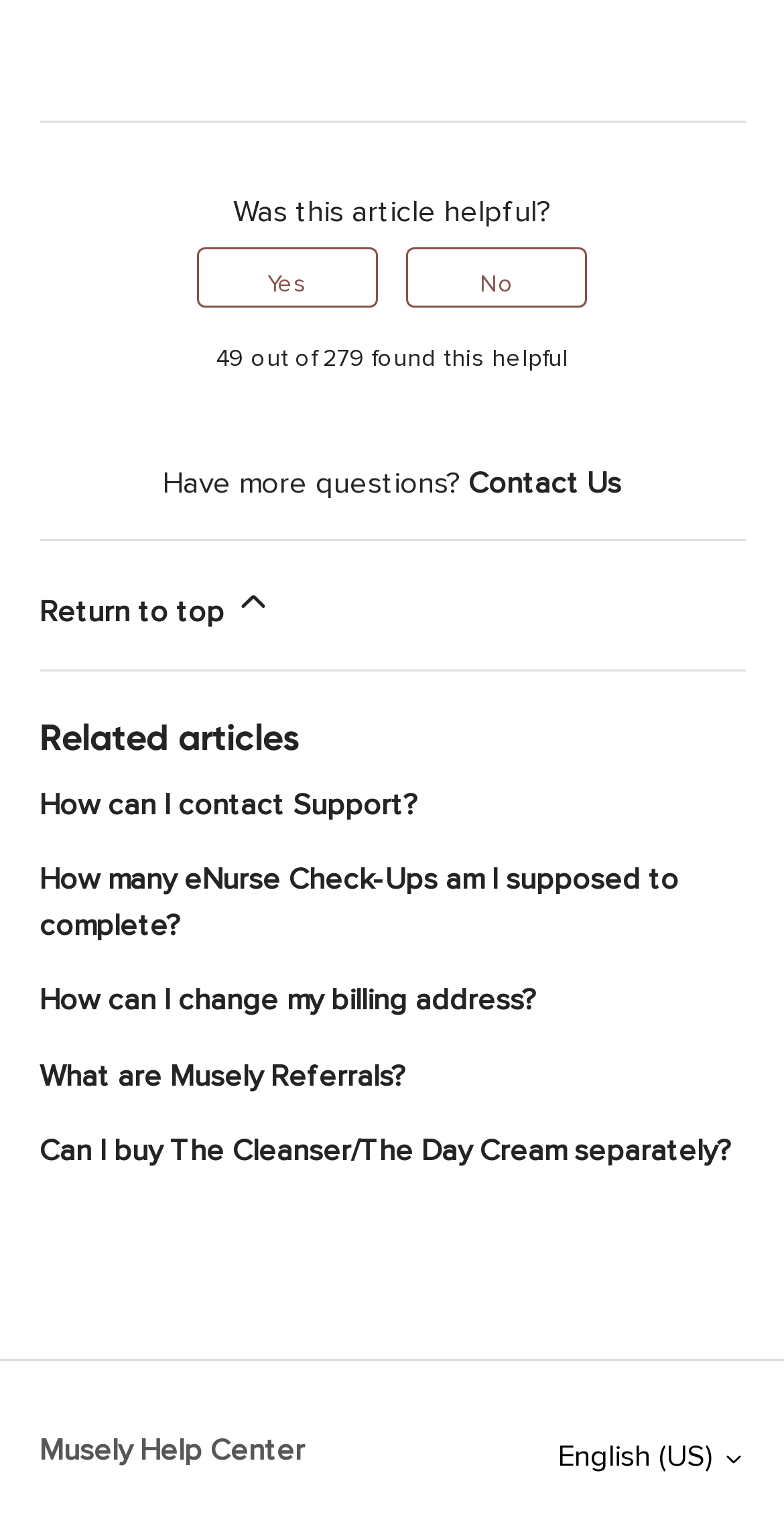Please provide a comprehensive response to the question below by analyzing the image: 
What is the topic of the related articles?

The related articles section contains links to articles related to Musely and support, such as 'How can I contact Support?', 'How many eNurse Check-Ups am I supposed to complete?', and 'What are Musely Referrals?'. This suggests that the topic of the related articles is Musely and support.